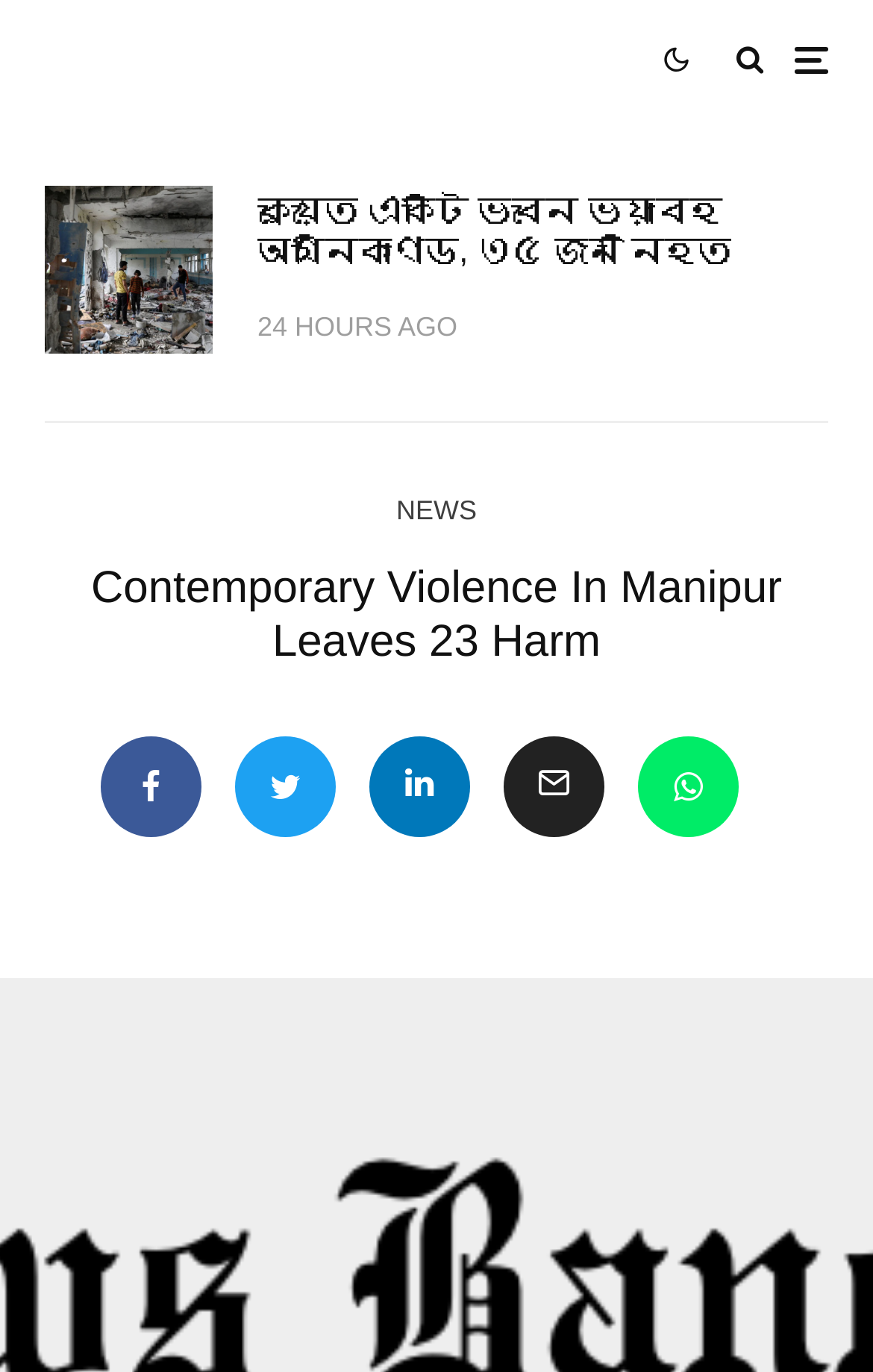How long ago was the incident reported?
Please provide a comprehensive and detailed answer to the question.

The webpage contains a time element with the text '24 HOURS AGO', indicating that the incident was reported 24 hours ago.